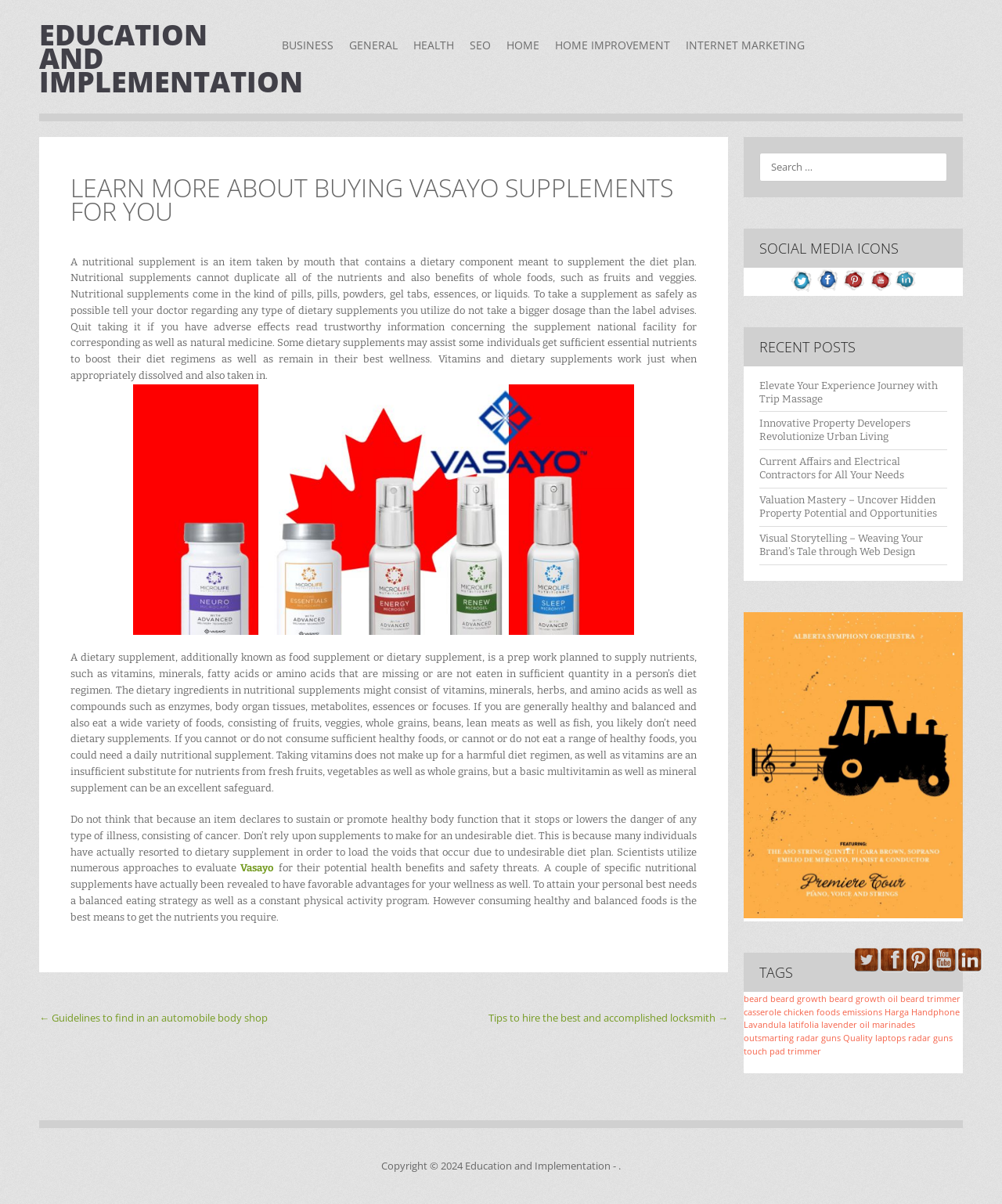Please identify the bounding box coordinates of the element that needs to be clicked to perform the following instruction: "Search".

[0.742, 0.127, 0.945, 0.151]